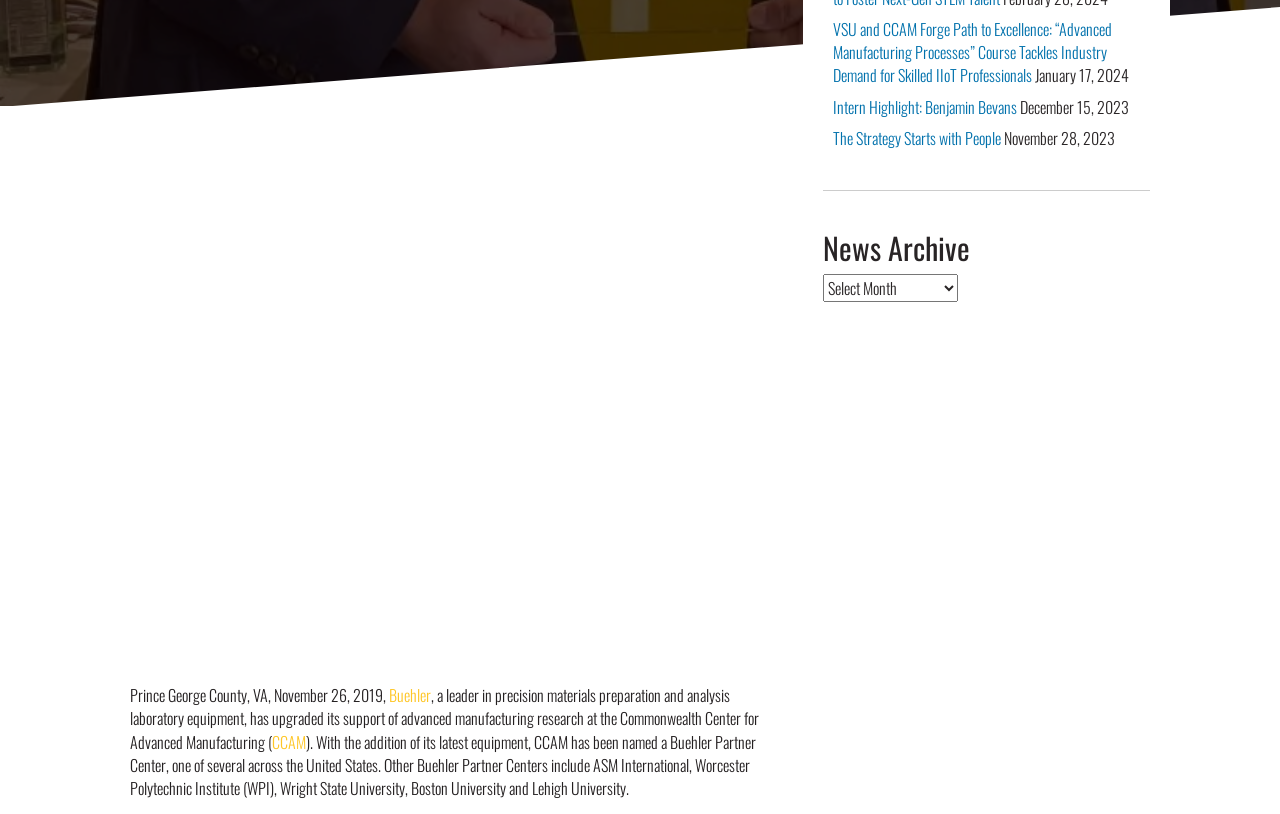Show the bounding box coordinates for the HTML element as described: "CCAM".

[0.212, 0.896, 0.239, 0.926]